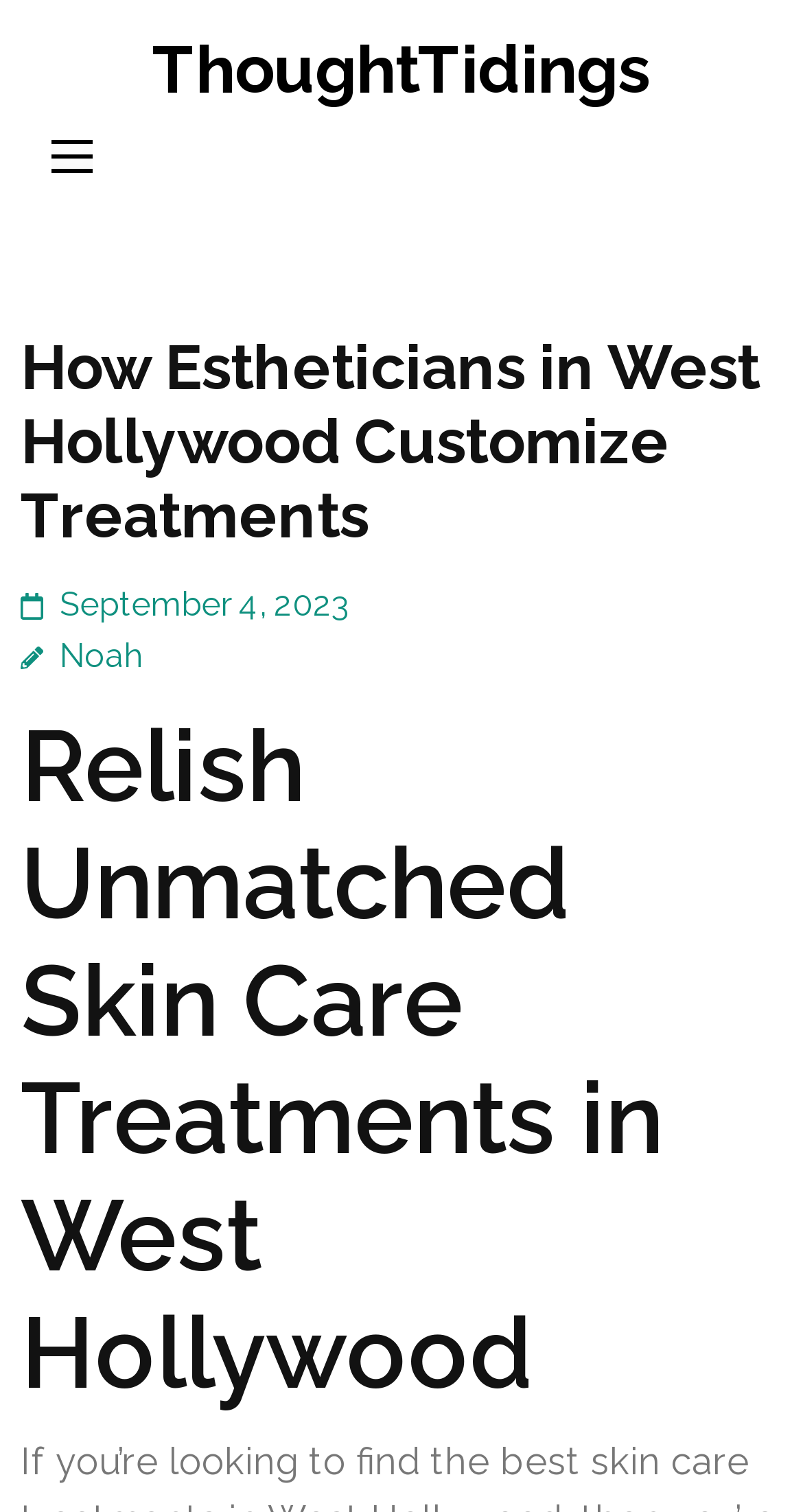What is the purpose of the button at the top?
Observe the image and answer the question with a one-word or short phrase response.

Expand or collapse